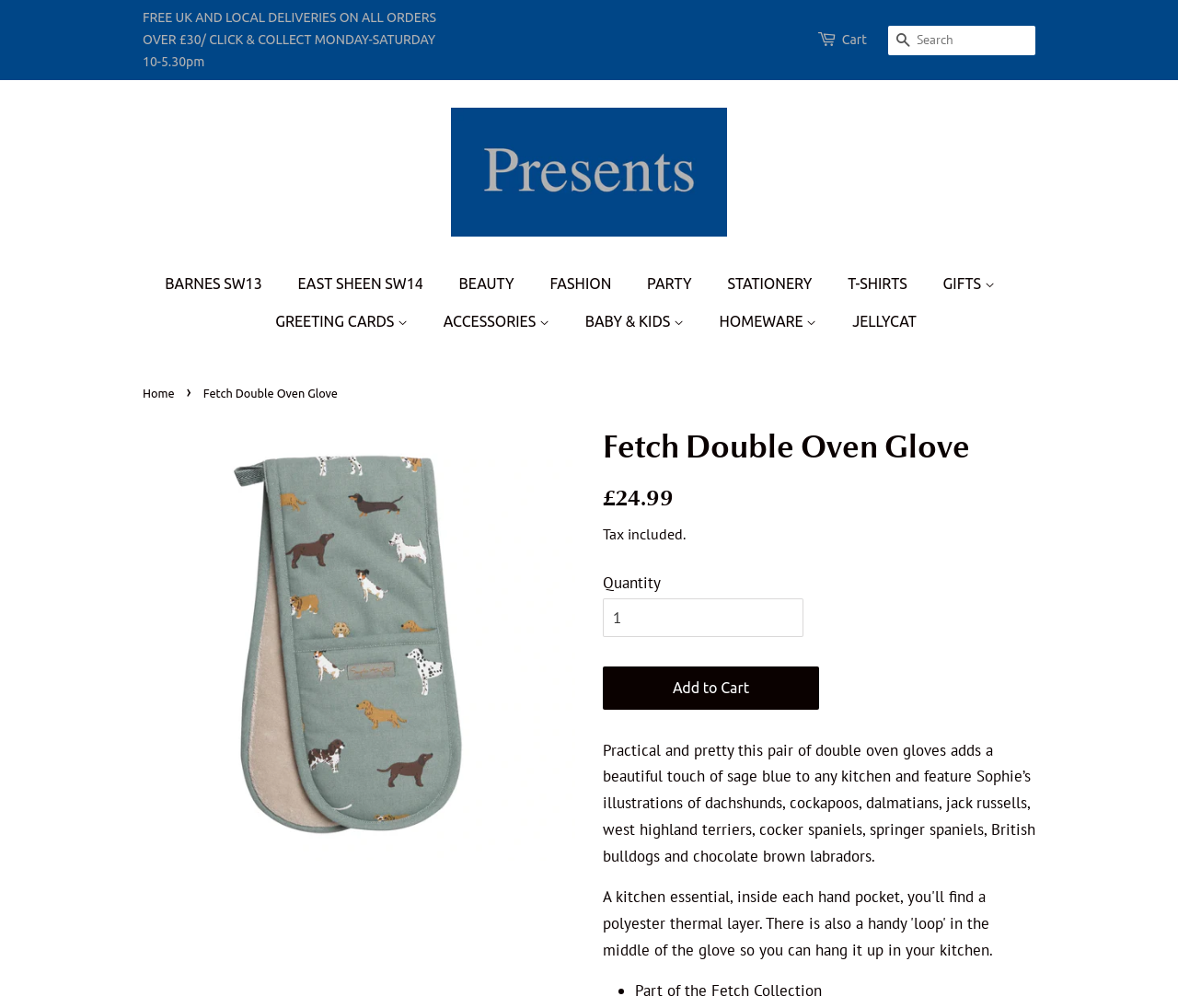Please specify the bounding box coordinates of the clickable region to carry out the following instruction: "View Gifts for Him". The coordinates should be four float numbers between 0 and 1, in the format [left, top, right, bottom].

[0.789, 0.301, 0.878, 0.335]